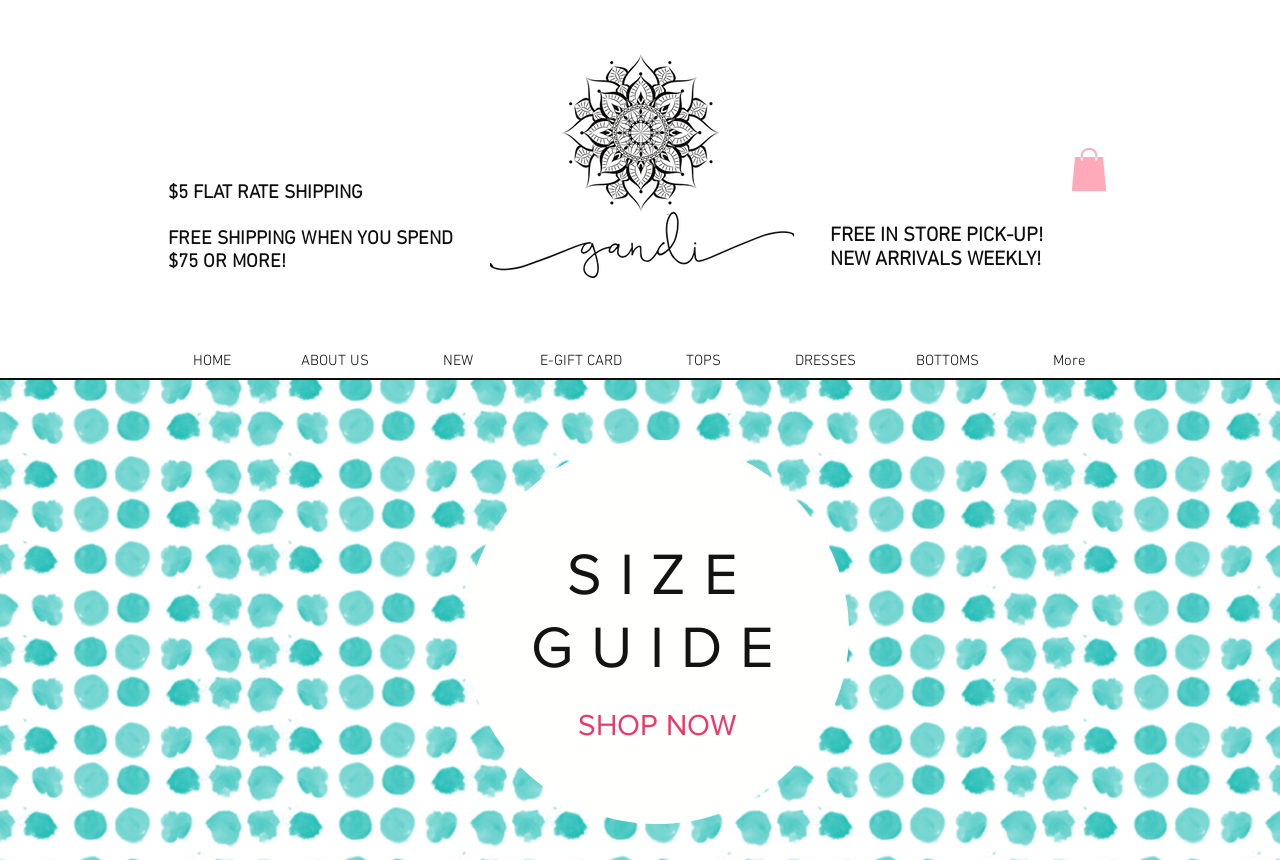Can you specify the bounding box coordinates of the area that needs to be clicked to fulfill the following instruction: "Navigate to the home page"?

[0.117, 0.398, 0.213, 0.442]